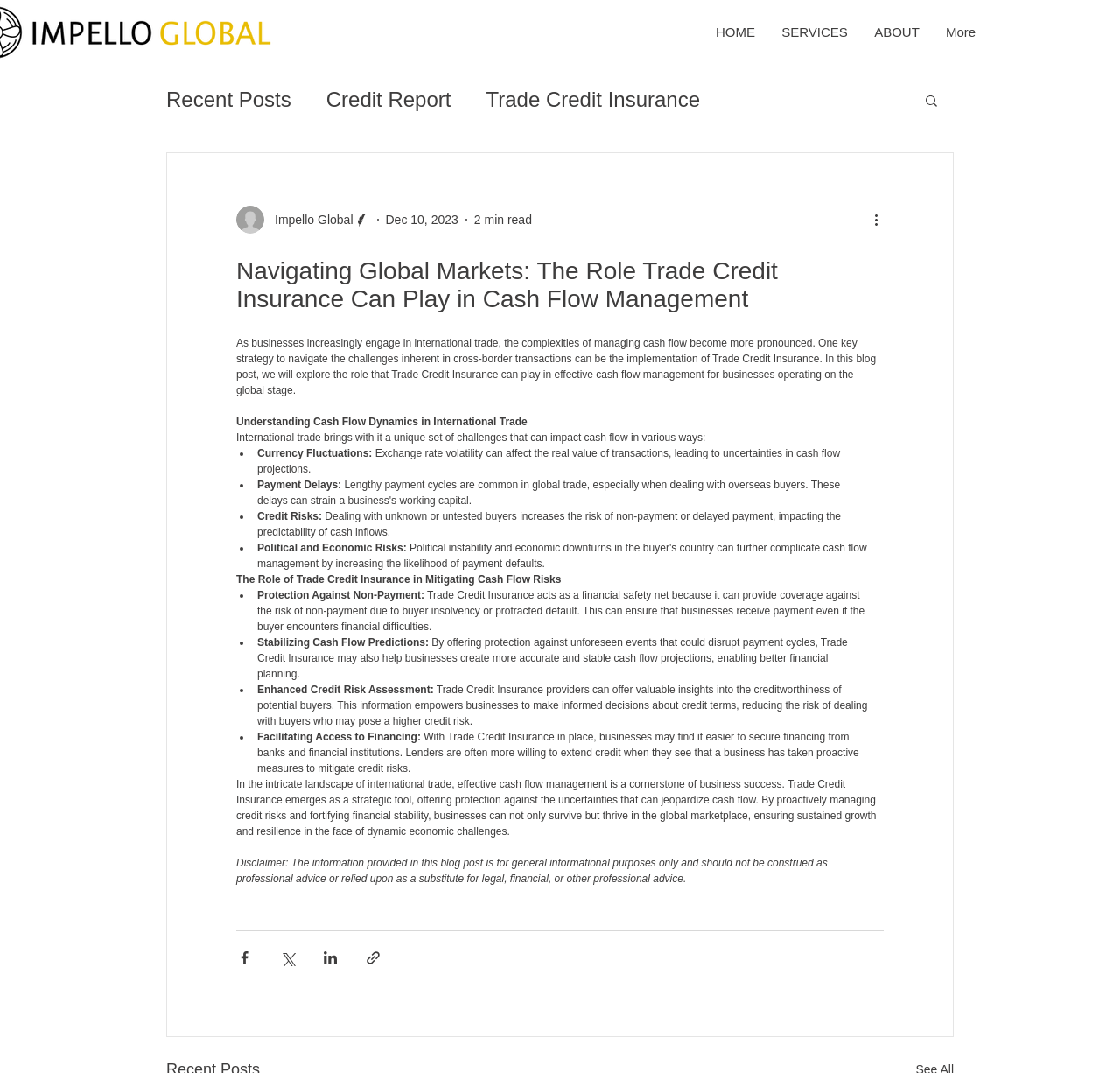Locate the bounding box coordinates of the clickable region to complete the following instruction: "Read more about Credit Report."

[0.291, 0.082, 0.403, 0.104]